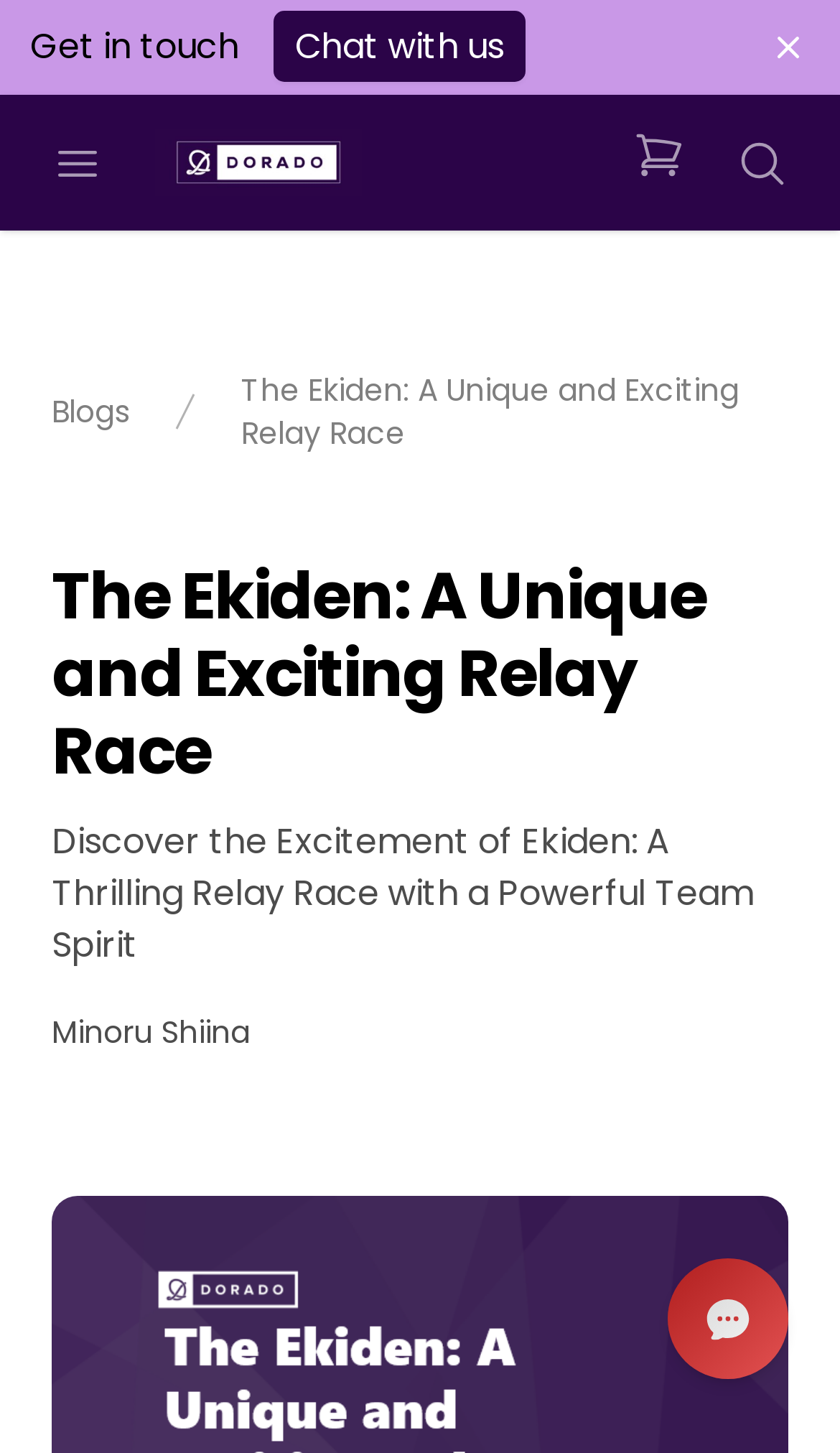Construct a comprehensive caption that outlines the webpage's structure and content.

The webpage is about Ekiden, a unique and thrilling relay race that emphasizes team spirit and endurance. At the top left corner, there is a navigation menu labeled "Breadcrumb" with links to "Blogs" and the current page "The Ekiden: A Unique and Exciting Relay Race". Below the navigation menu, there is a heading with the same title as the webpage.

To the right of the navigation menu, there is a figure containing a link to "Dorado LLC" with an accompanying image. Next to it, there is a link to view the shopping cart, also with an image. On the far right, there is a button with an image, but no text.

In the top right corner, there is a button to dismiss something, and next to it, a button to open the menu. Below these buttons, there is a static text "Get in touch" and a link to "Chat with us".

The main content of the webpage starts with a static text that summarizes the excitement of Ekiden, a thrilling relay race with powerful team spirit. Below this text, there is a link to the author "Minoru Shiina". At the bottom of the page, there is a button labeled "Open" with an accompanying image.

Throughout the webpage, there are several images, but their contents are not described.